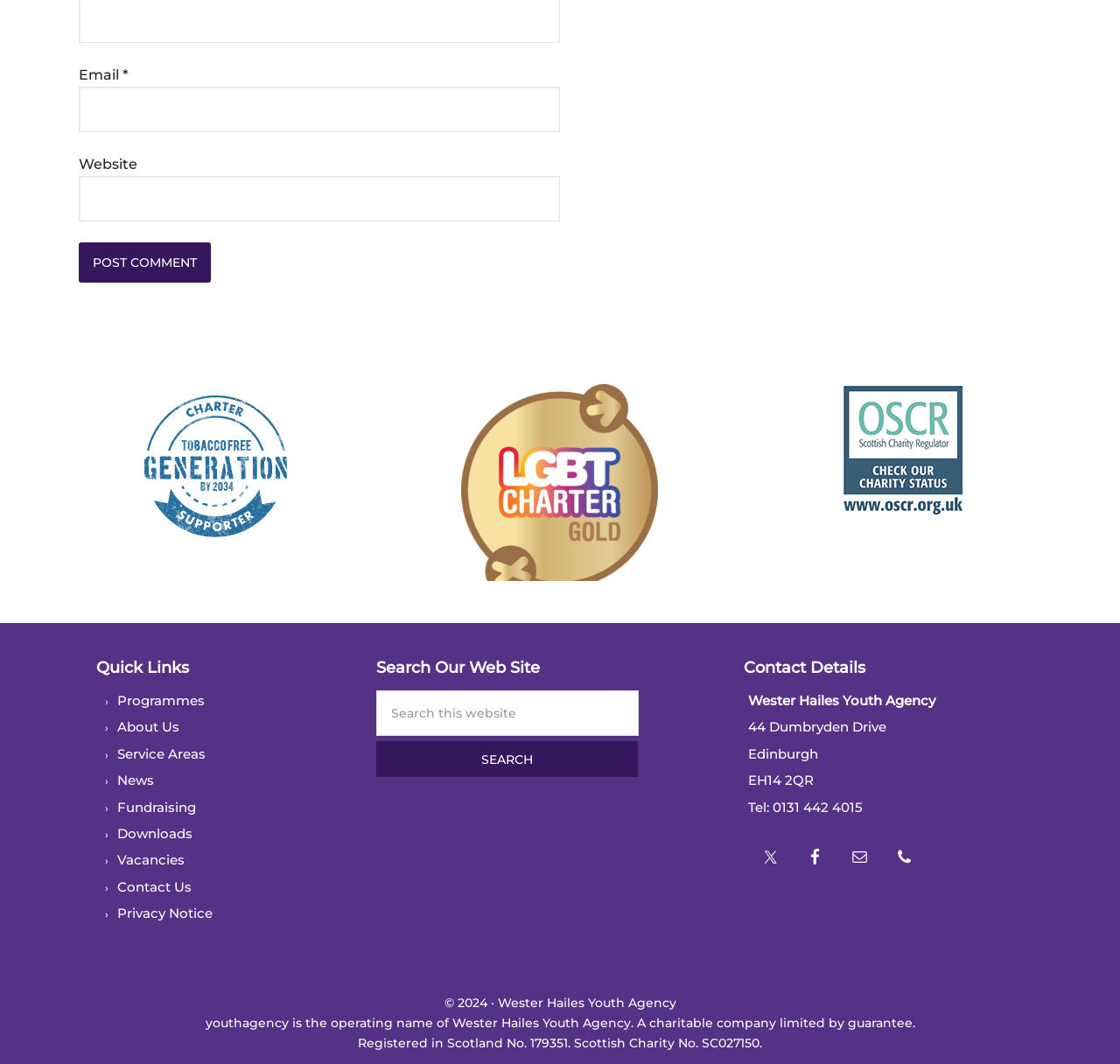What social media platform is represented by the image of a bird? Analyze the screenshot and reply with just one word or a short phrase.

Twitter